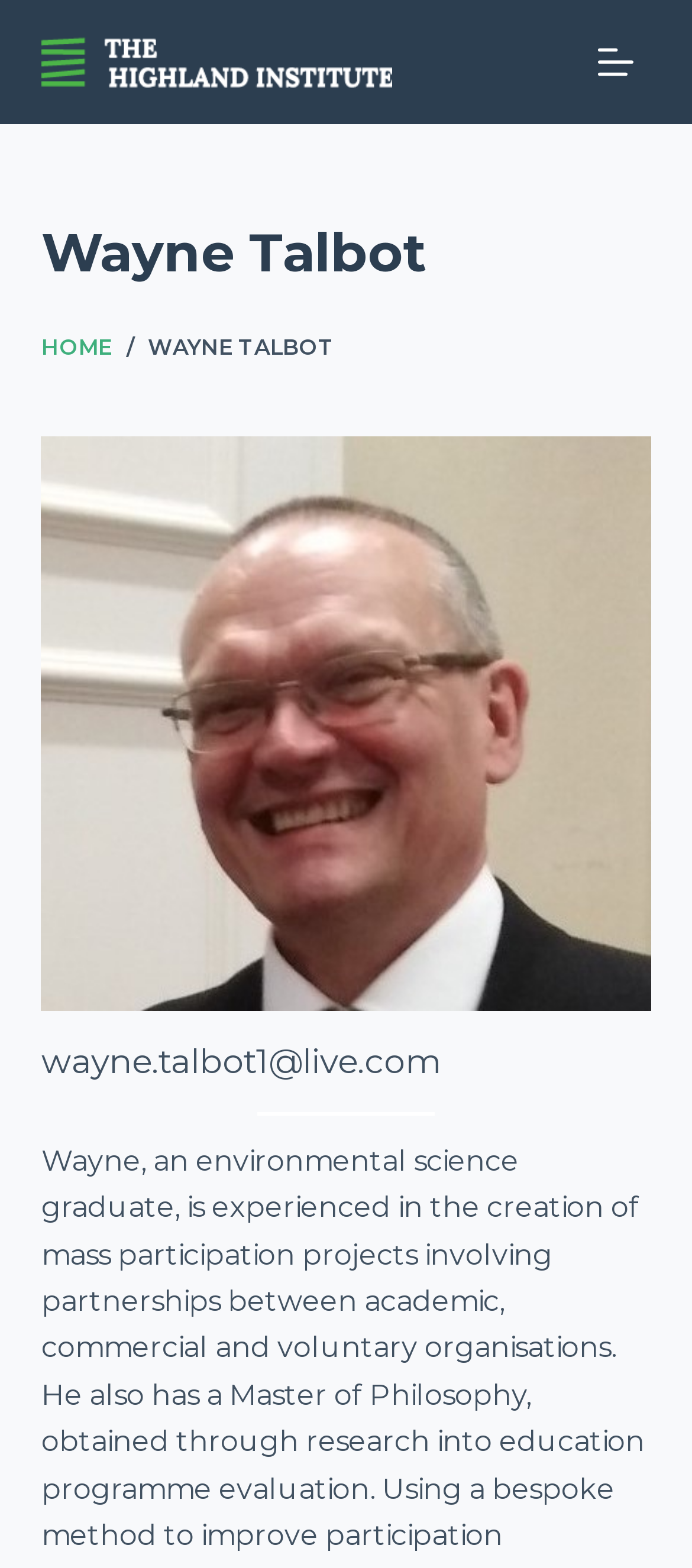Extract the bounding box of the UI element described as: "Menu".

[0.863, 0.028, 0.914, 0.051]